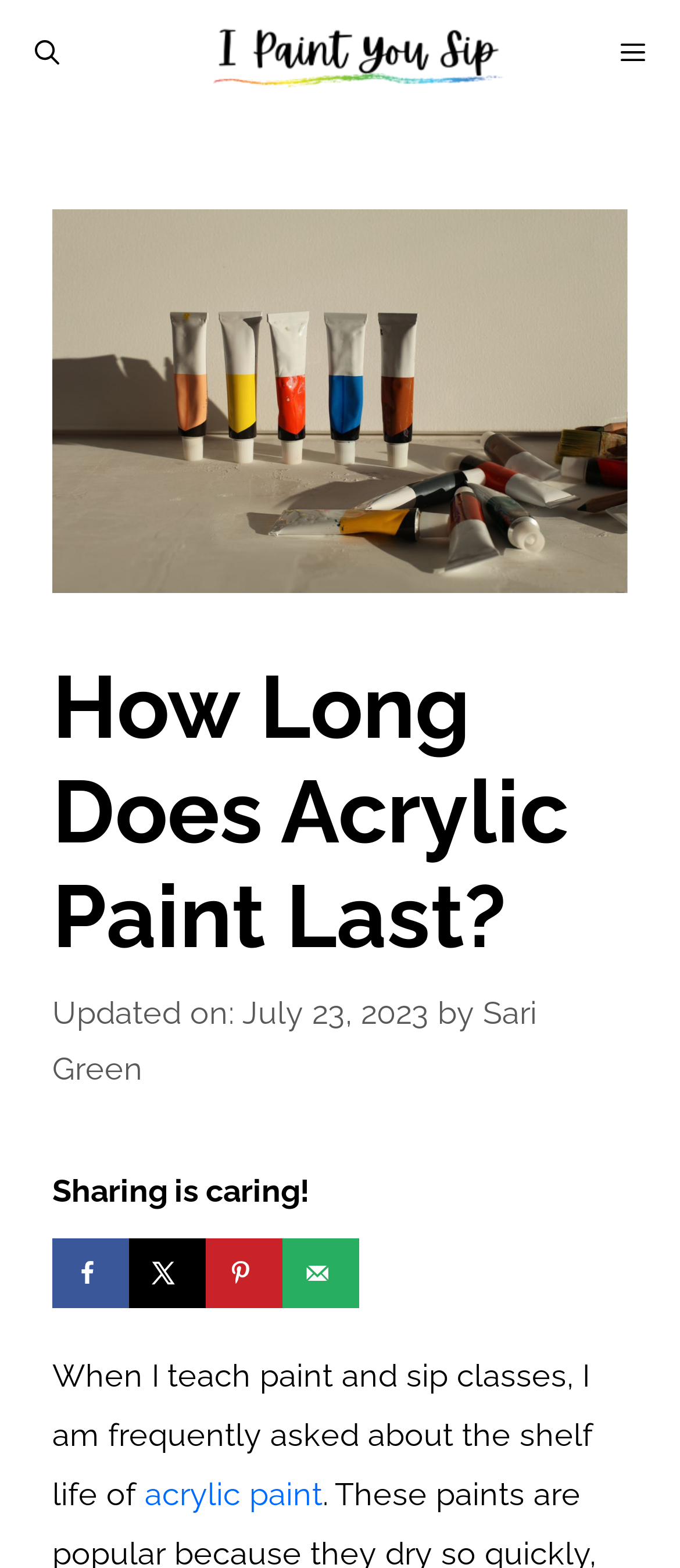Pinpoint the bounding box coordinates of the element that must be clicked to accomplish the following instruction: "Fill out the online contact form". The coordinates should be in the format of four float numbers between 0 and 1, i.e., [left, top, right, bottom].

None